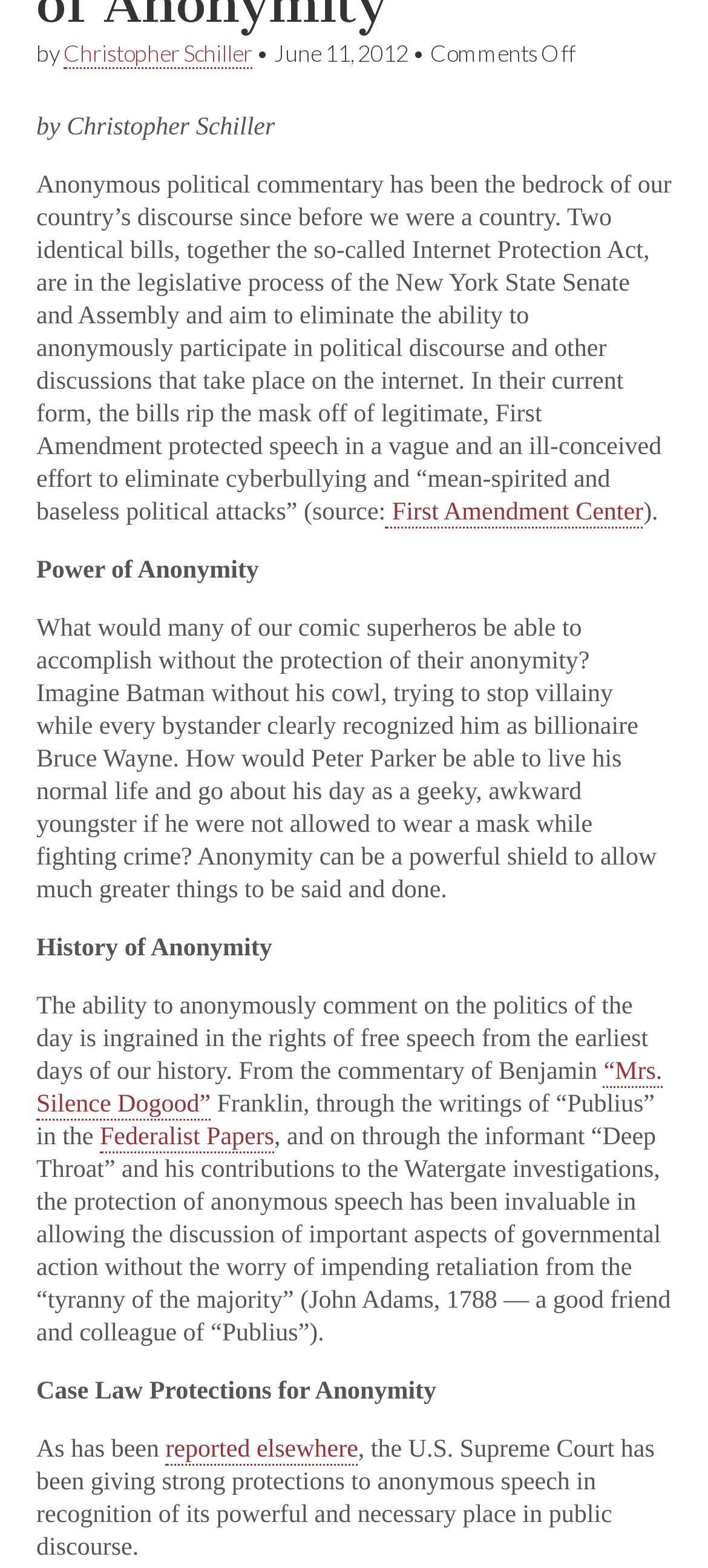What is the name of the document mentioned in the article?
Use the image to give a comprehensive and detailed response to the question.

The article mentions the Federalist Papers, a collection of writings by 'Publius', as an example of anonymous speech in American history.